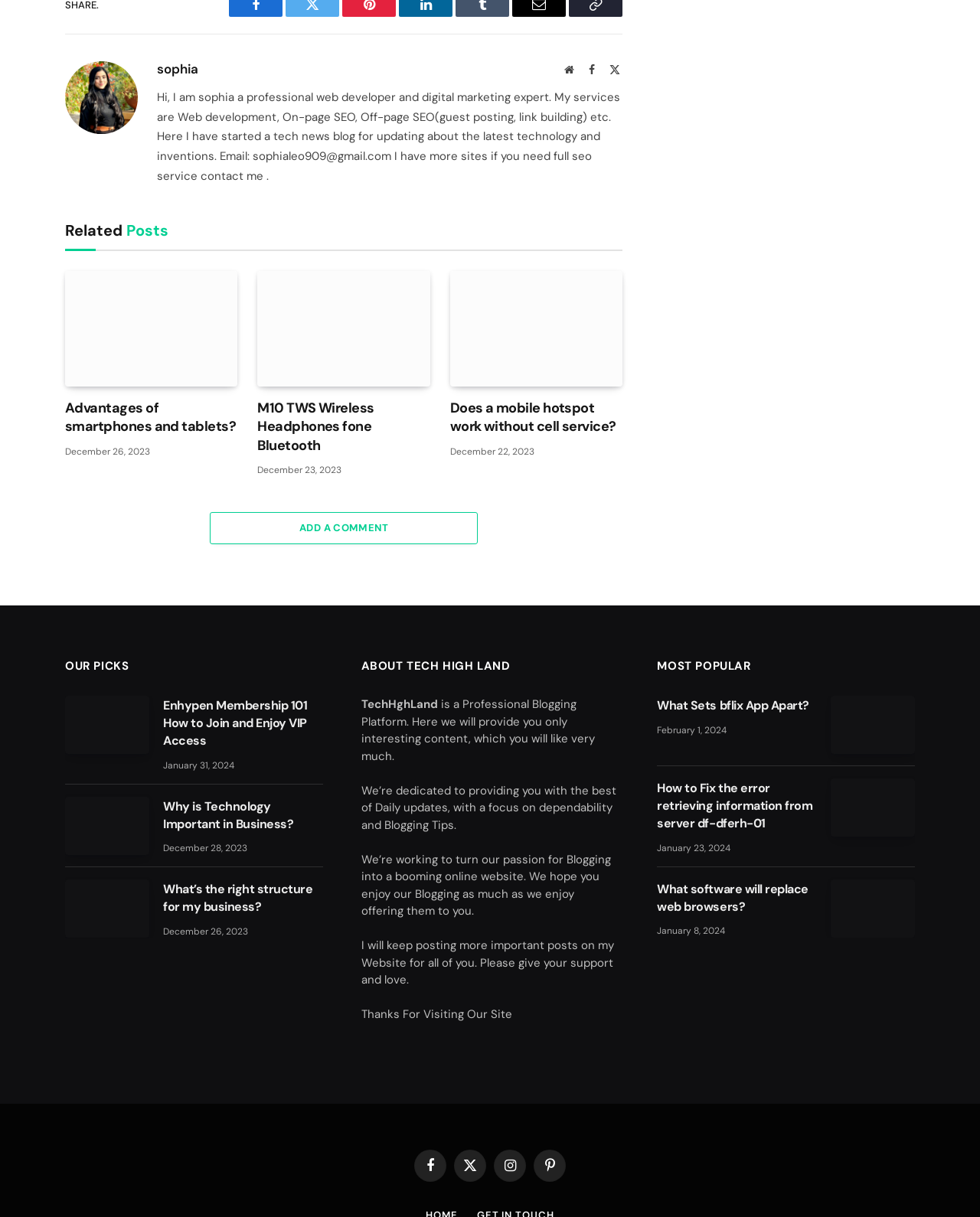Determine the bounding box coordinates of the element that should be clicked to execute the following command: "Learn about 'TechHghLand'".

[0.368, 0.542, 0.521, 0.553]